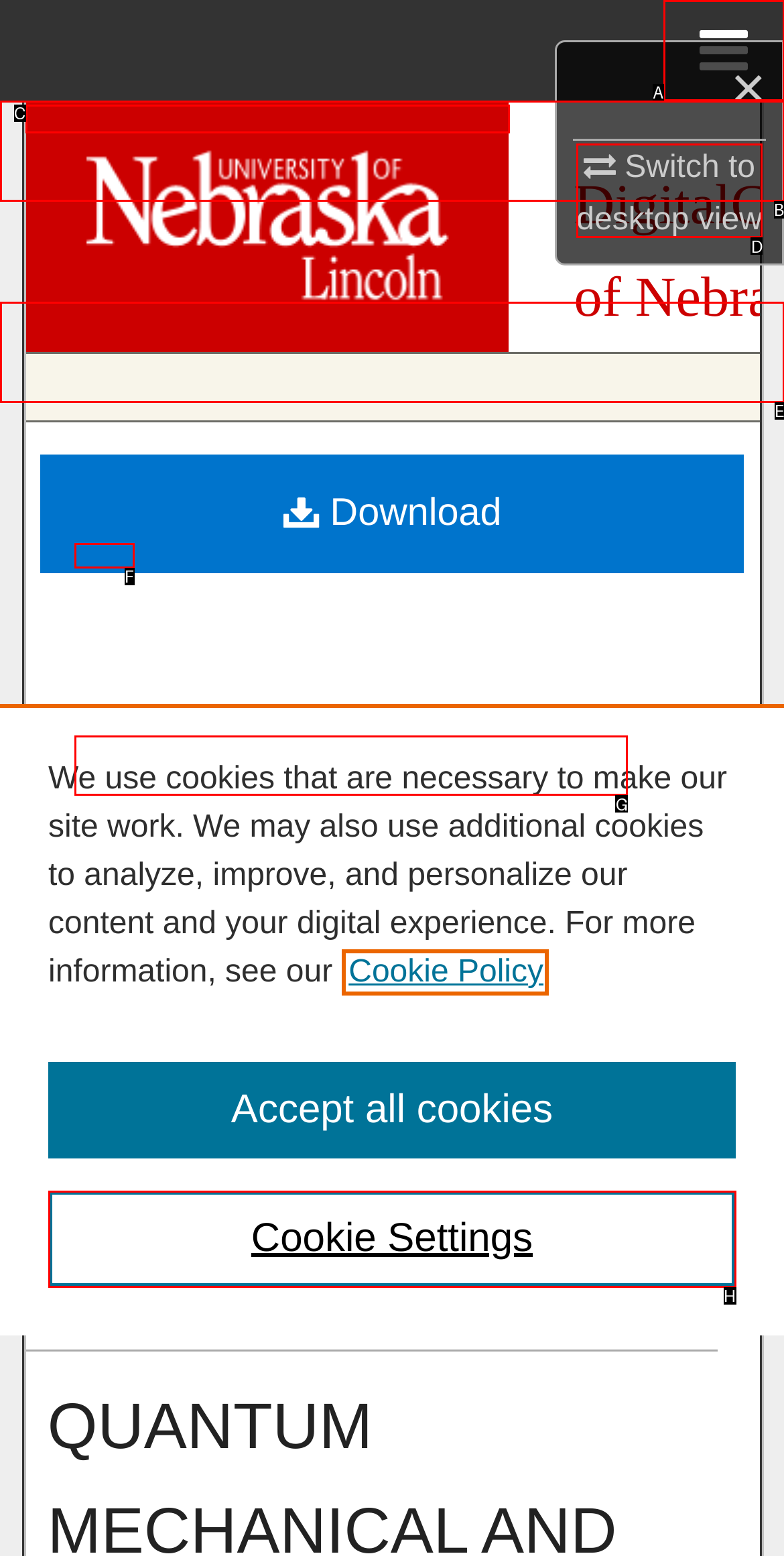Choose the UI element to click on to achieve this task: Go to Home. Reply with the letter representing the selected element.

F